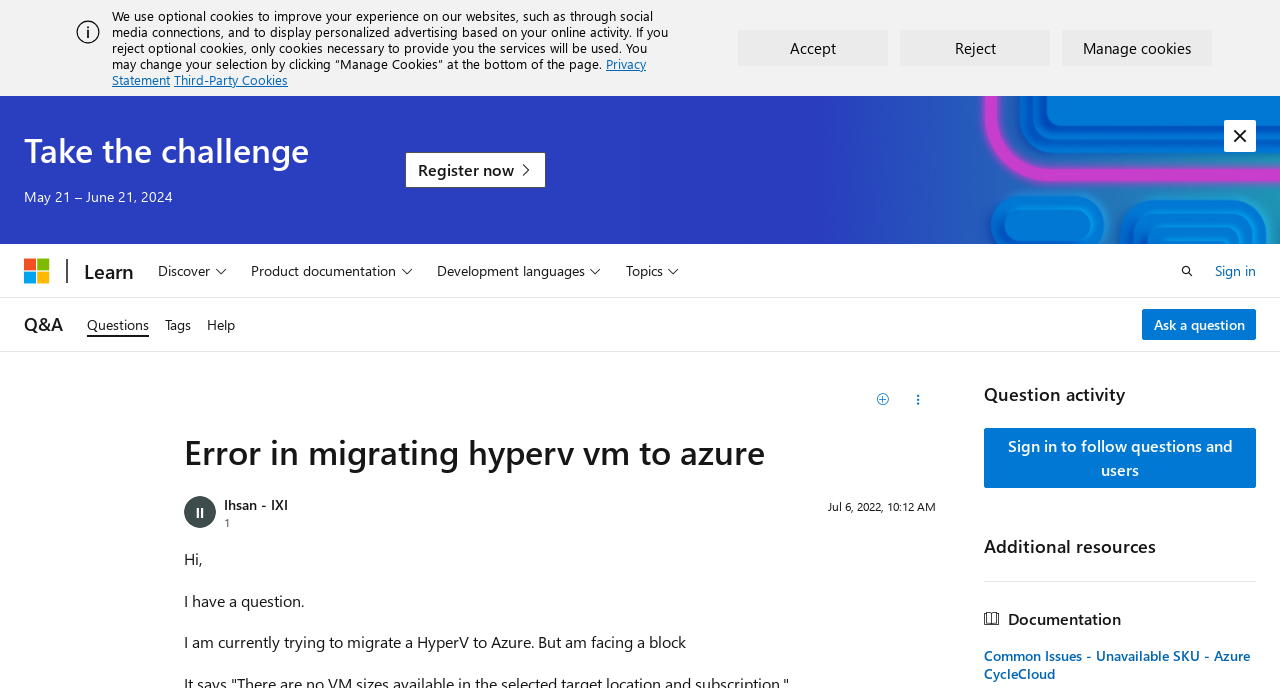What is the link provided under 'Additional resources'?
Relying on the image, give a concise answer in one word or a brief phrase.

Common Issues - Unavailable SKU - Azure CycleCloud